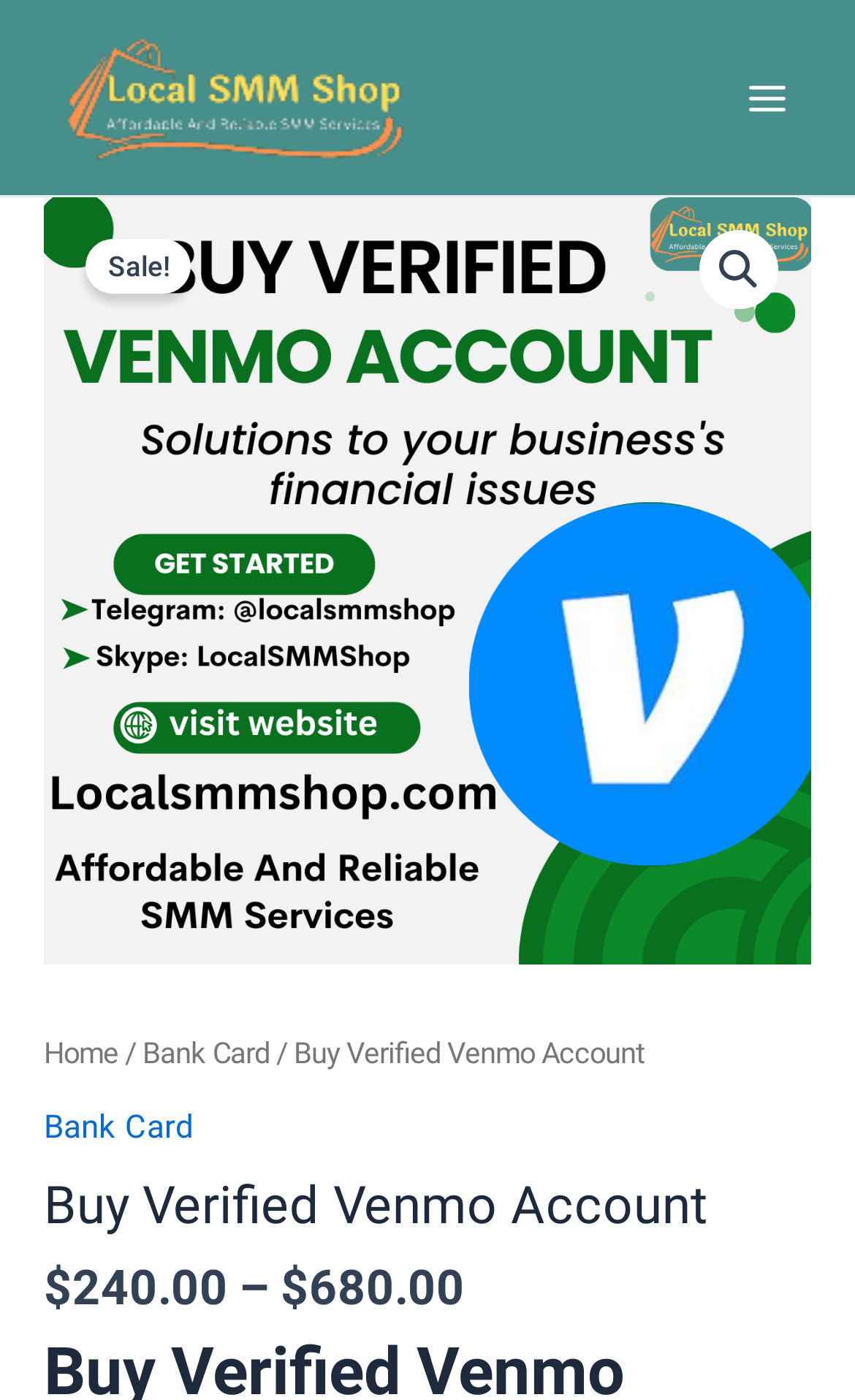Use a single word or phrase to answer the question: 
What is the price of the verified Venmo account?

$240.00